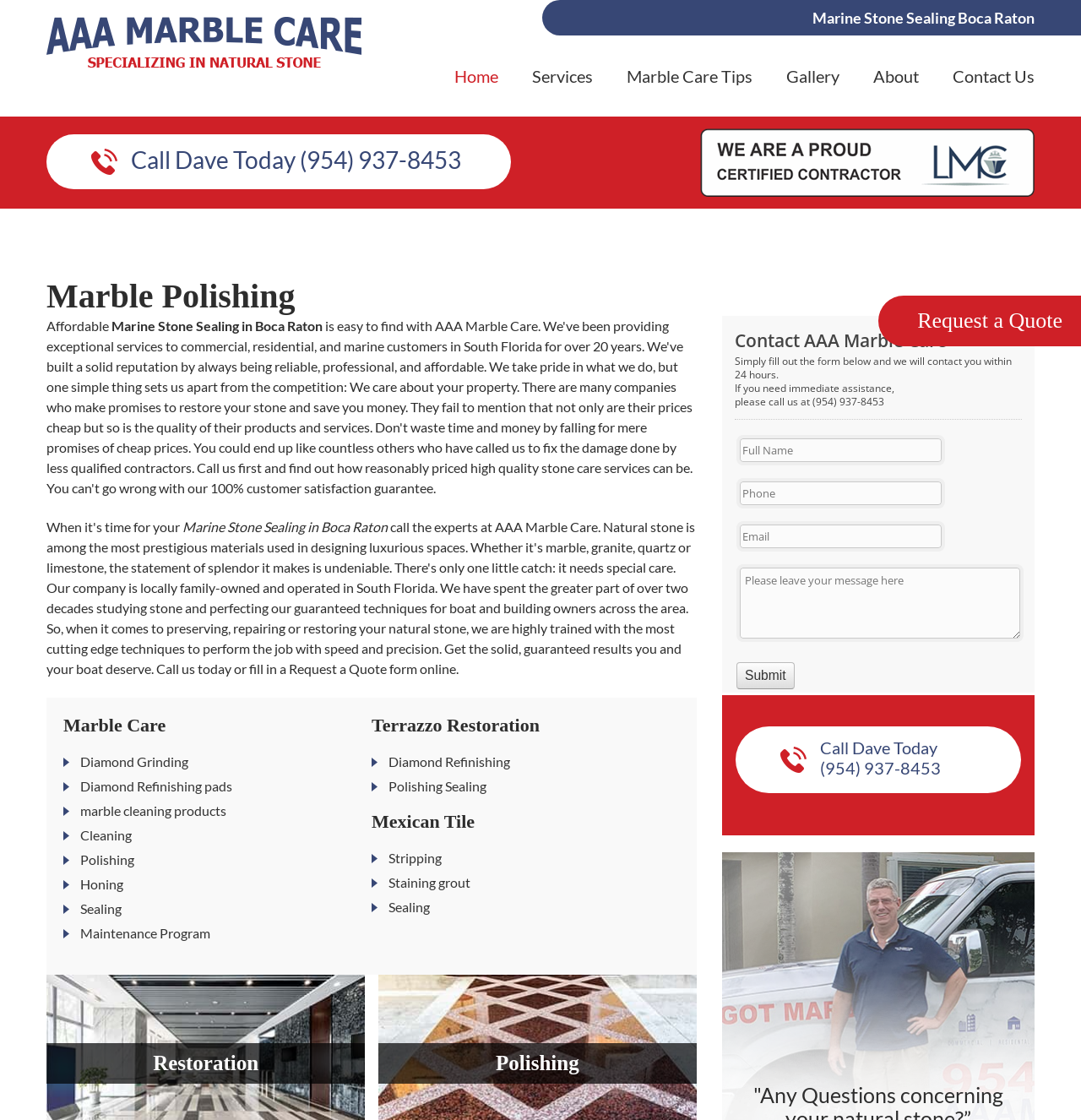Refer to the screenshot and give an in-depth answer to this question: What is the phone number to call?

The phone number to call can be found in two places on the webpage: in the link element that says 'Call Dave Today (954) 937-8453' and in the link element at the bottom of the webpage that says the same thing. This is likely the phone number to call to contact the company or request a quote.